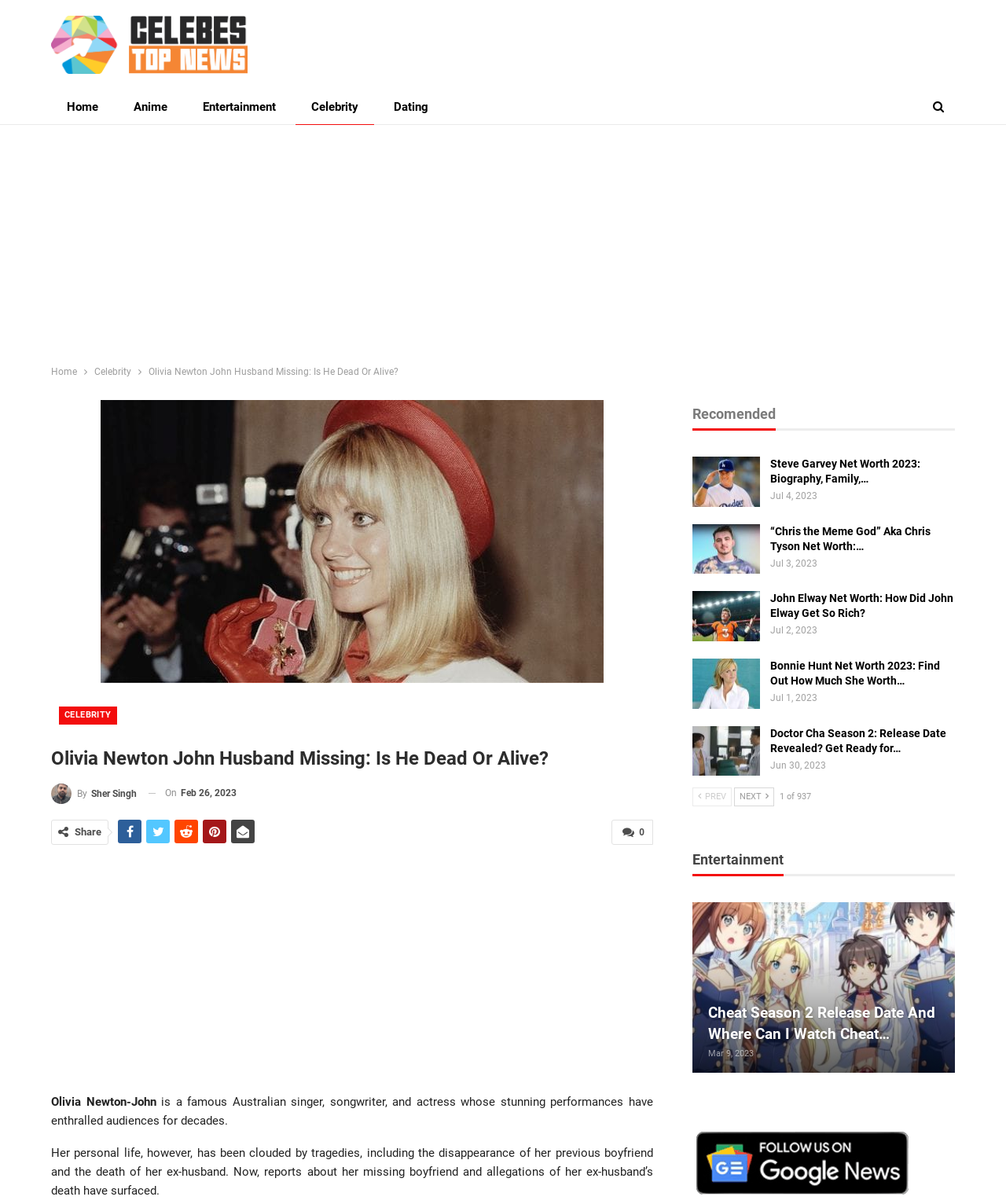Please identify the bounding box coordinates of the element on the webpage that should be clicked to follow this instruction: "View the recommended article 'Steve Garvey Net Worth 2023'". The bounding box coordinates should be given as four float numbers between 0 and 1, formatted as [left, top, right, bottom].

[0.766, 0.38, 0.915, 0.403]